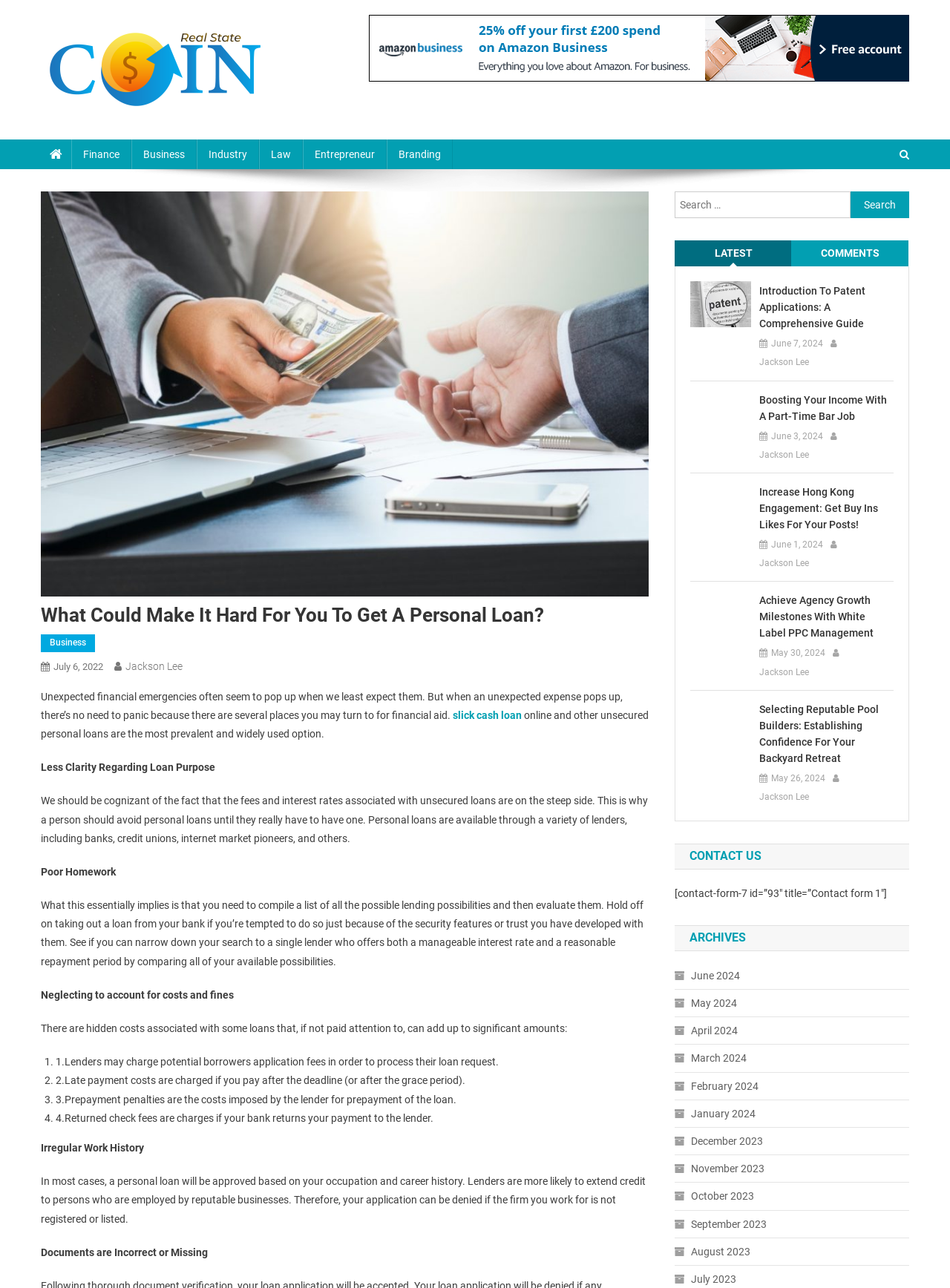From the webpage screenshot, identify the region described by May 30, 2024May 30, 2024. Provide the bounding box coordinates as (top-left x, top-left y, bottom-right x, bottom-right y), with each value being a floating point number between 0 and 1.

[0.812, 0.501, 0.869, 0.514]